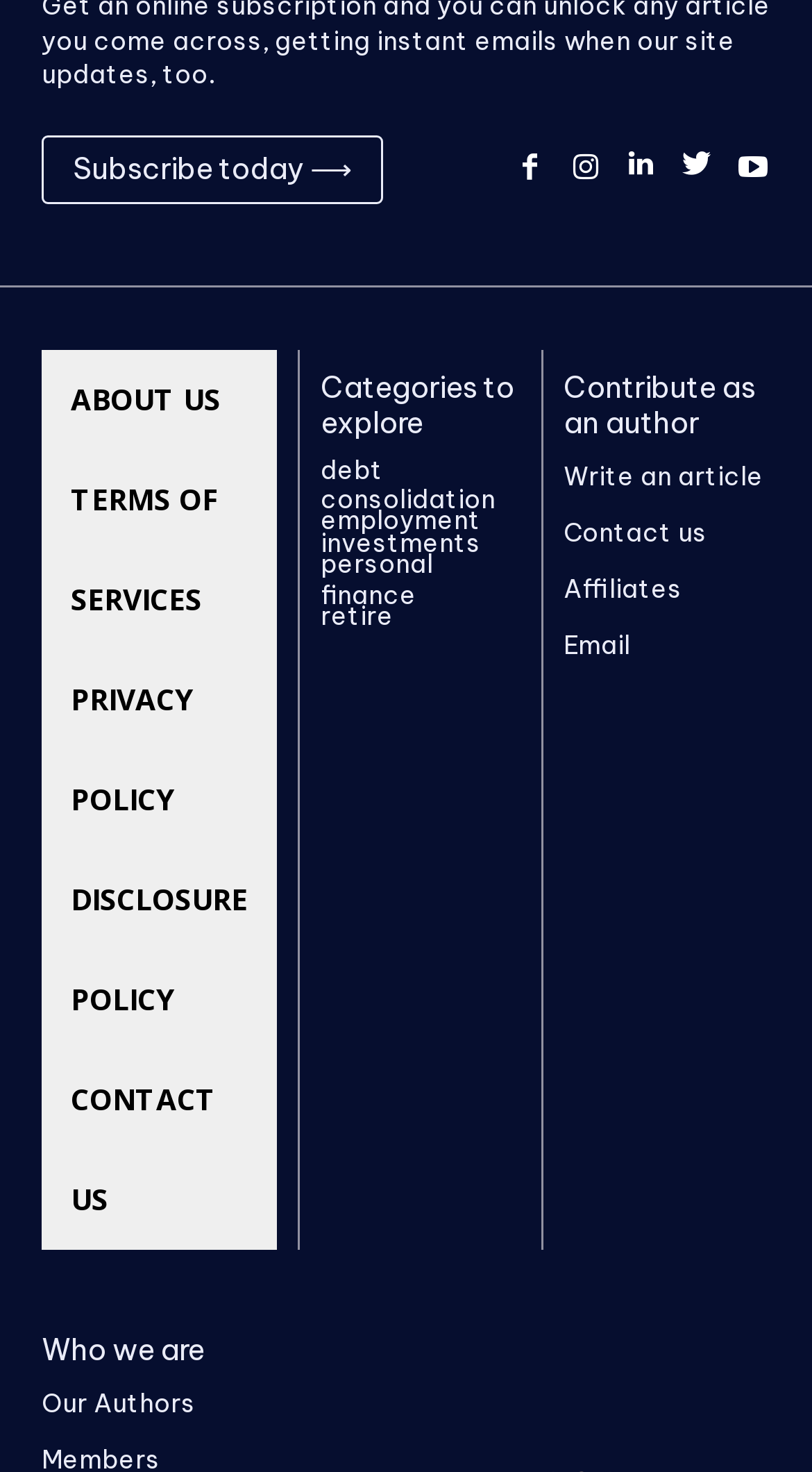Could you provide the bounding box coordinates for the portion of the screen to click to complete this instruction: "Check 'Magic in the Moonlight' film review"?

None